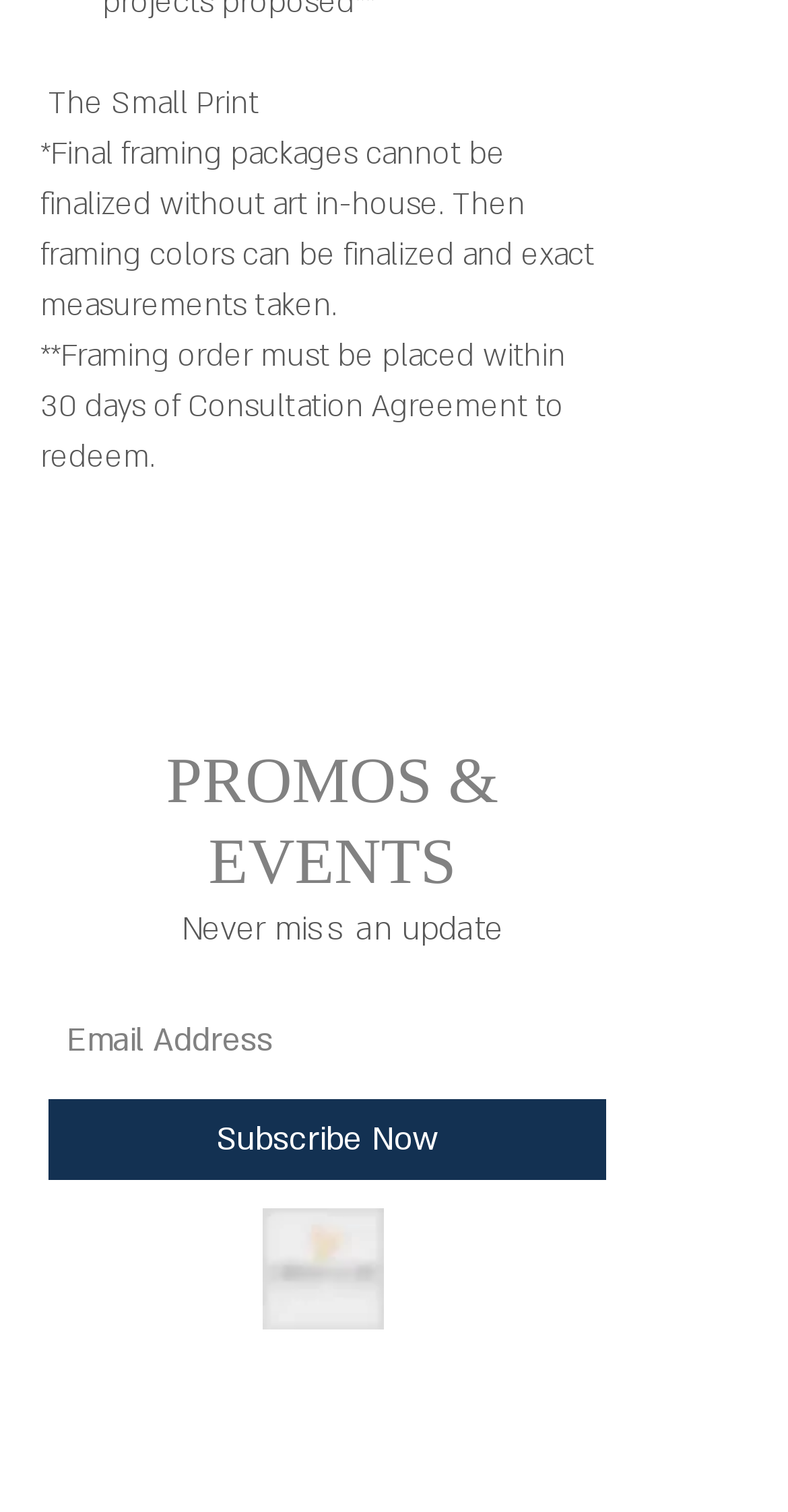Using the elements shown in the image, answer the question comprehensively: What is the company name?

The company name can be found at the bottom of the webpage, where it says '© Custom Art Framing, Inc.'